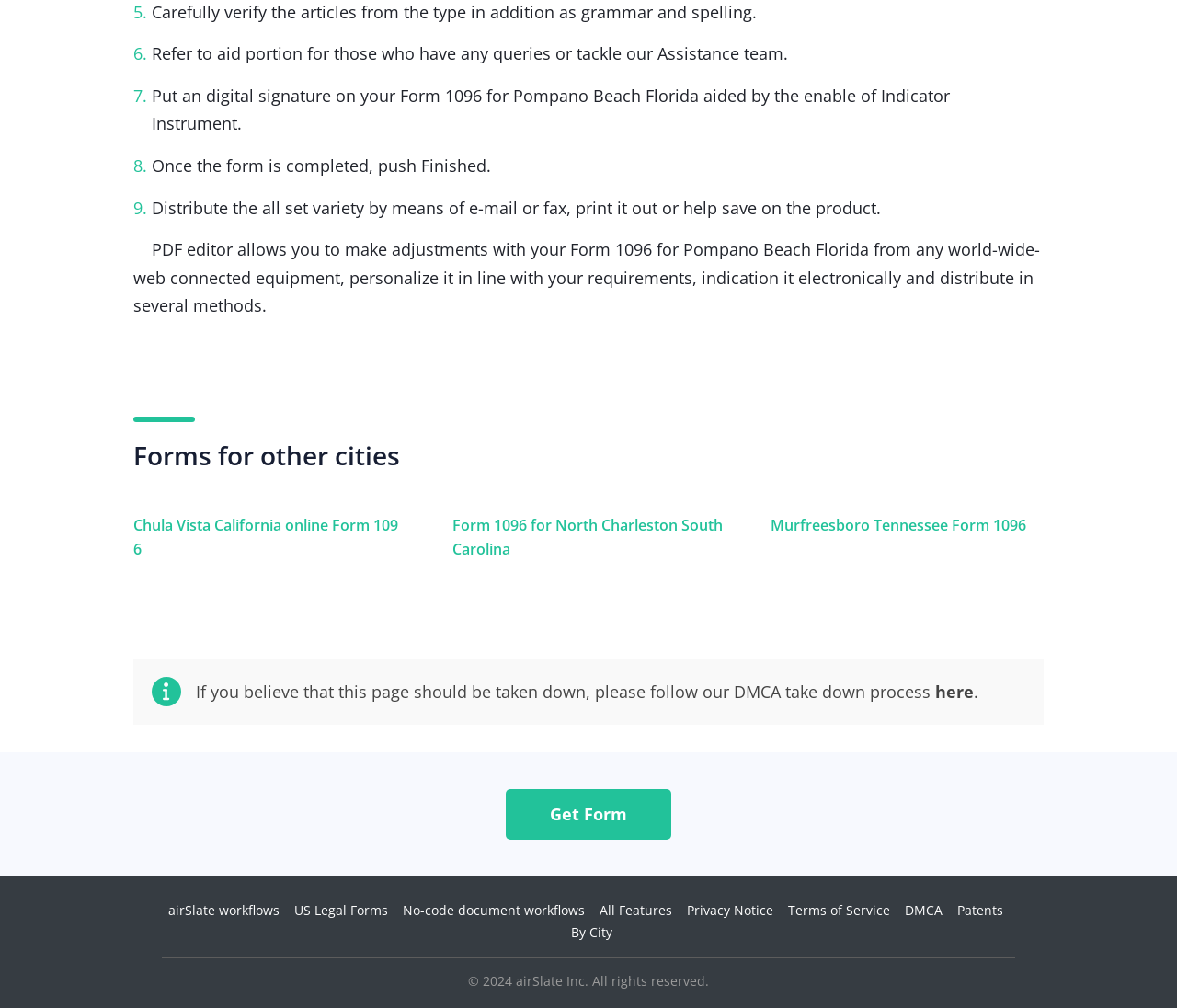Find the bounding box coordinates of the element I should click to carry out the following instruction: "Open the 'How to sync iPhone and iPad to Mac' article".

None